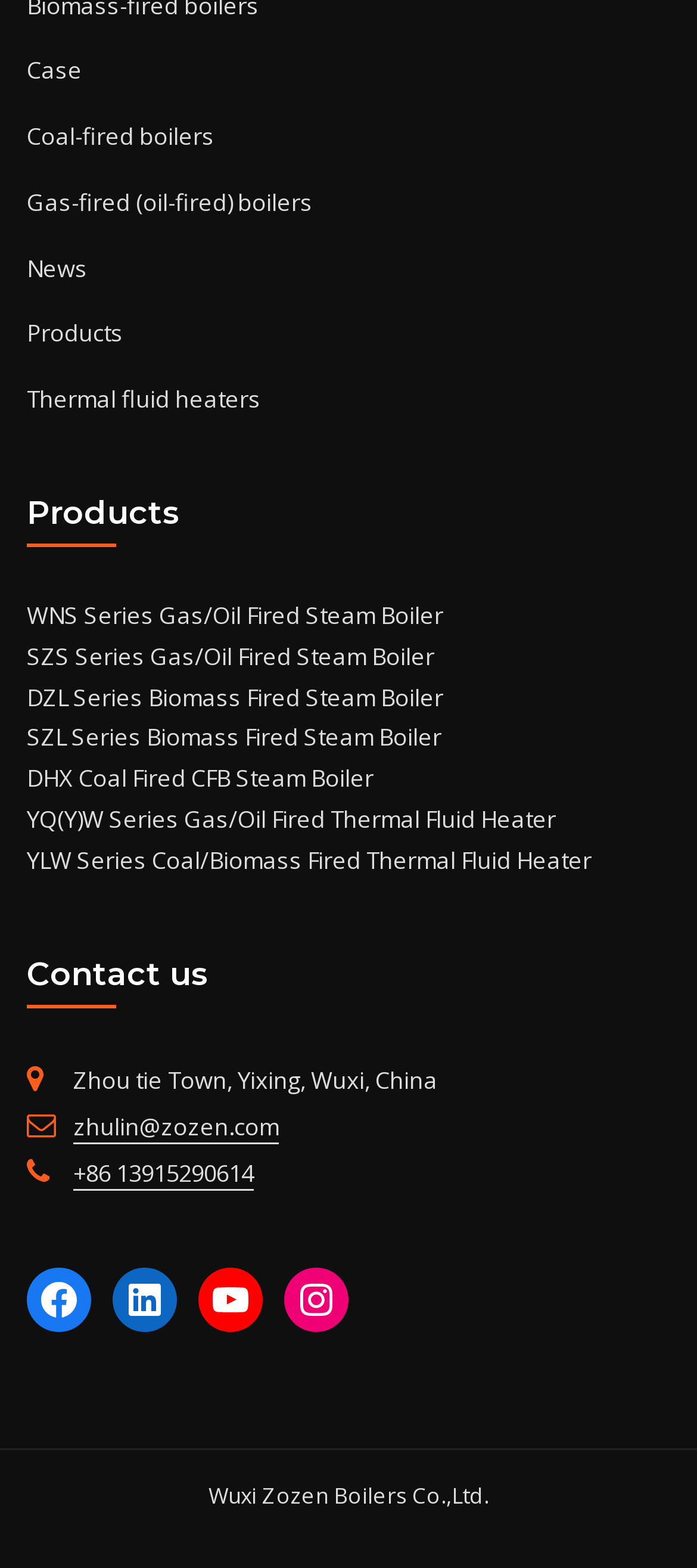How many boiler types are listed?
Please provide a detailed answer to the question.

I counted the number of links under the 'Products' heading, which are 'WNS Series Gas/Oil Fired Steam Boiler', 'SZS Series Gas/Oil Fired Steam Boiler', 'DZL Series Biomass Fired Steam Boiler', 'SZL Series Biomass Fired Steam Boiler', 'DHX Coal Fired CFB Steam Boiler', and 'YQ(Y)W Series Gas/Oil Fired Thermal Fluid Heater', so there are 6 boiler types listed.